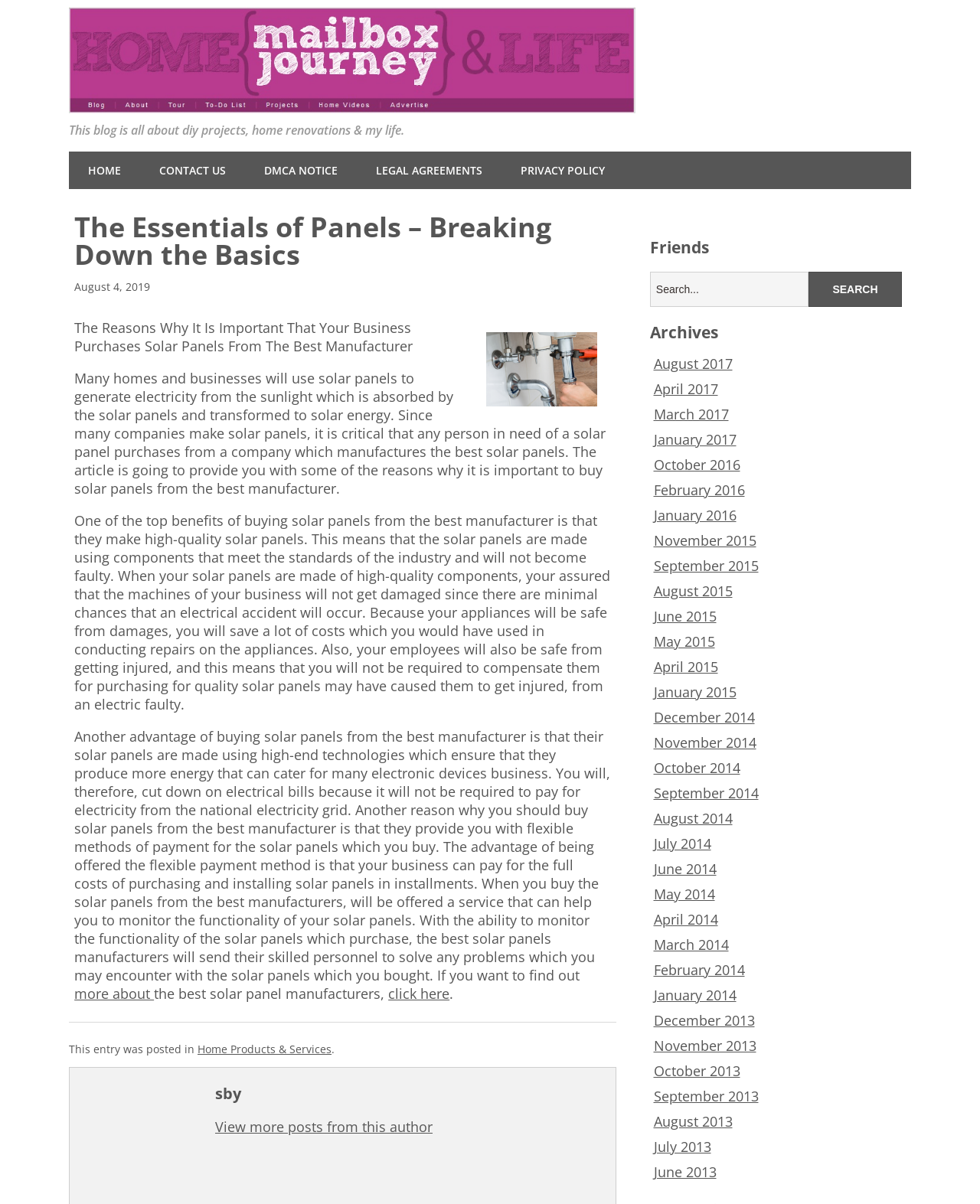What is the purpose of the search bar?
From the image, respond using a single word or phrase.

To search the website